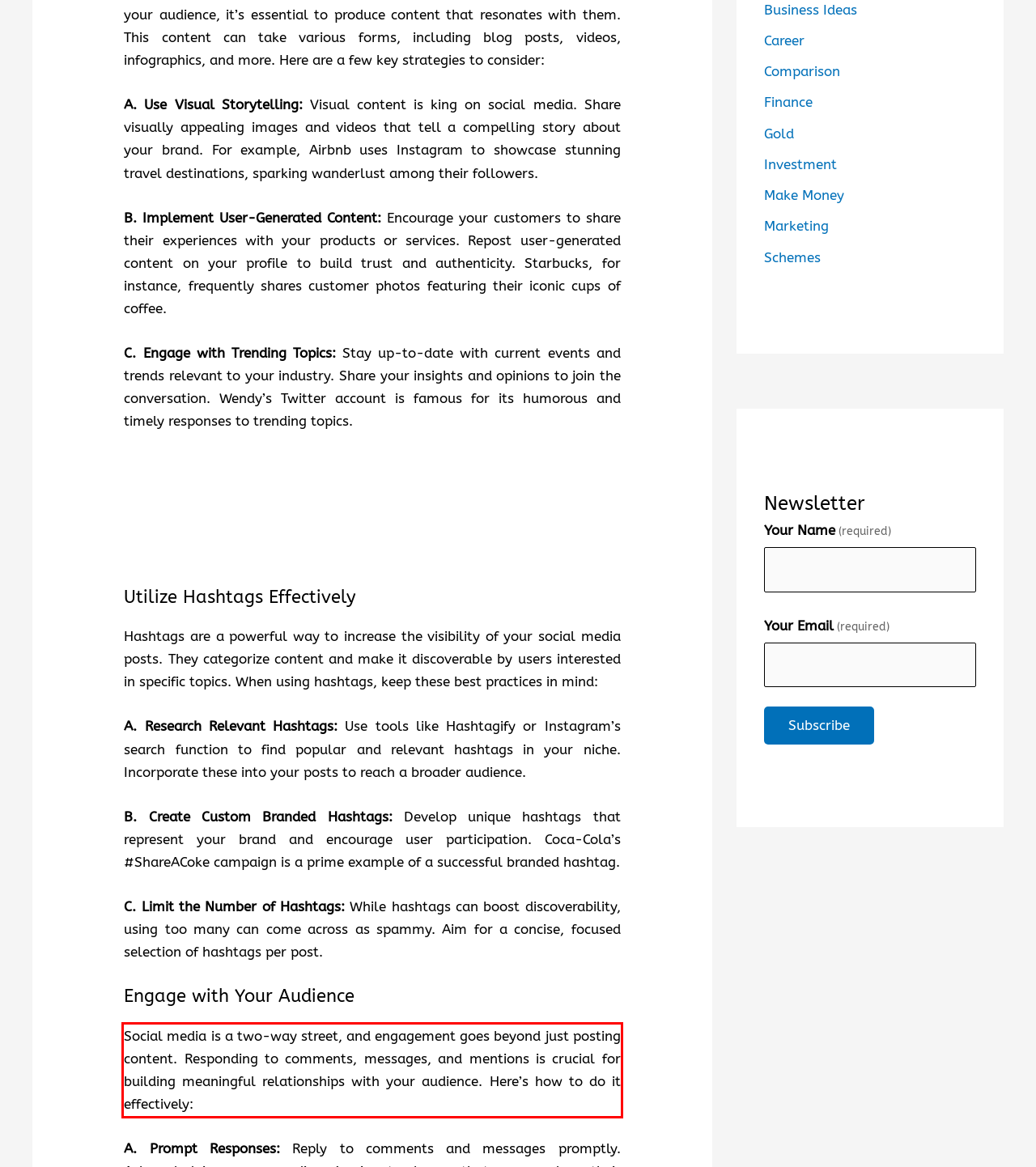Please identify and extract the text from the UI element that is surrounded by a red bounding box in the provided webpage screenshot.

Social media is a two-way street, and engagement goes beyond just posting content. Responding to comments, messages, and mentions is crucial for building meaningful relationships with your audience. Here’s how to do it effectively: